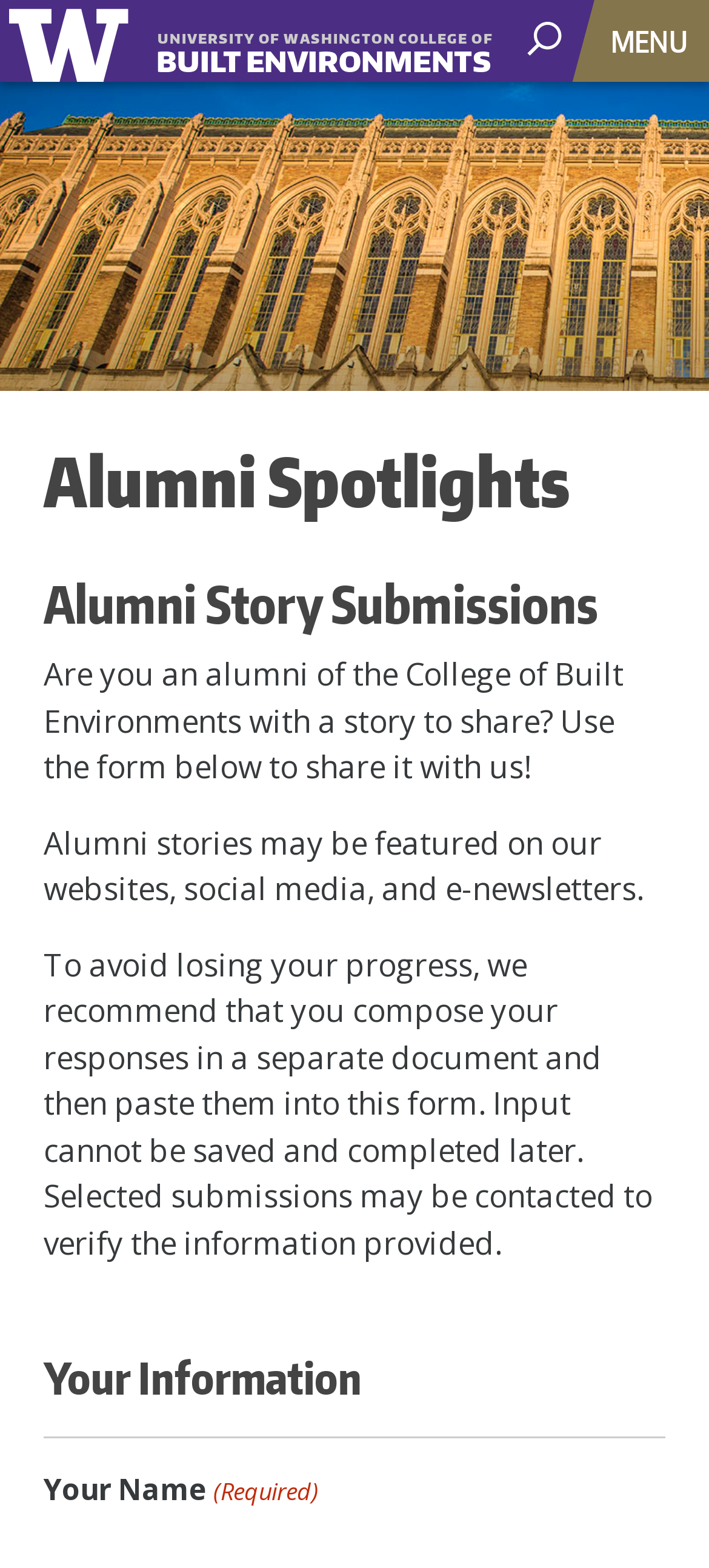Using the element description provided, determine the bounding box coordinates in the format (top-left x, top-left y, bottom-right x, bottom-right y). Ensure that all values are floating point numbers between 0 and 1. Element description: University of Washington

[0.013, 0.0, 0.2, 0.052]